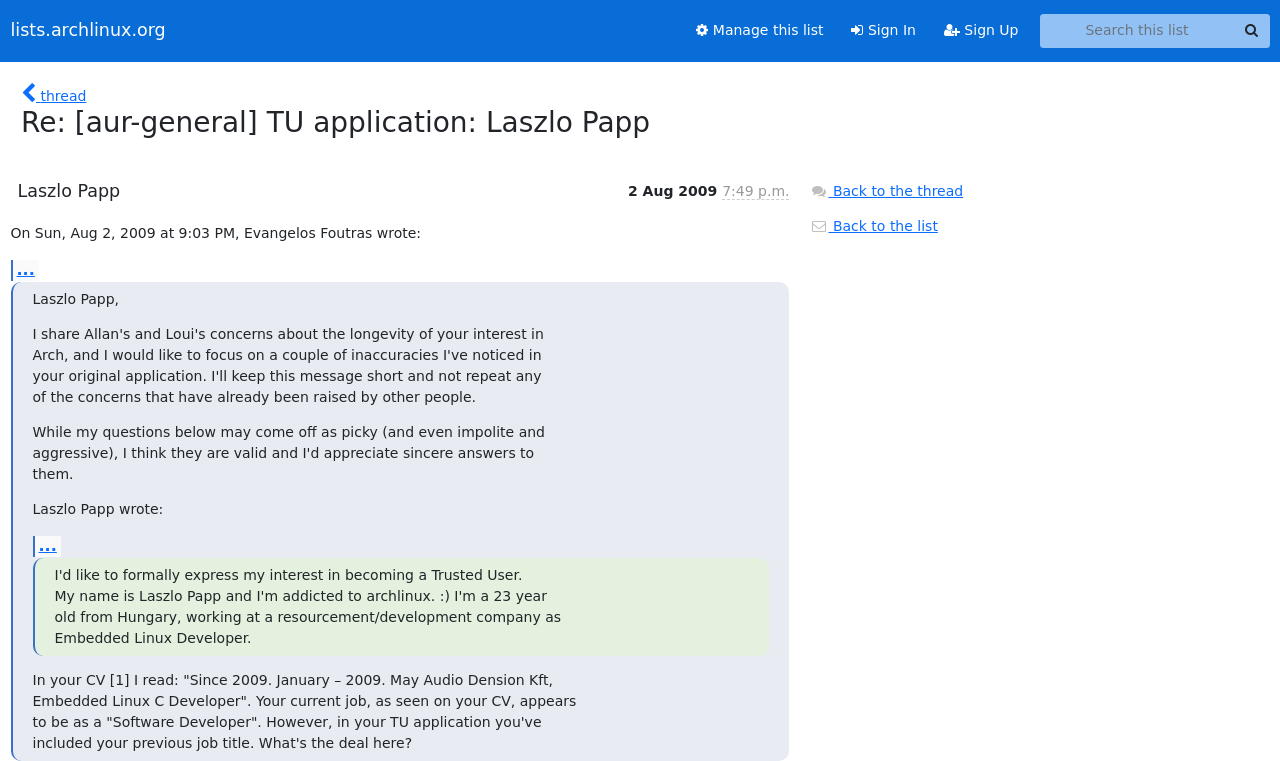What is the icon name of the link to go back to the thread?
Answer the question in a detailed and comprehensive manner.

I found the icon name of the link to go back to the thread by looking at the link ' Back to the thread' which is located below the blockquote section.